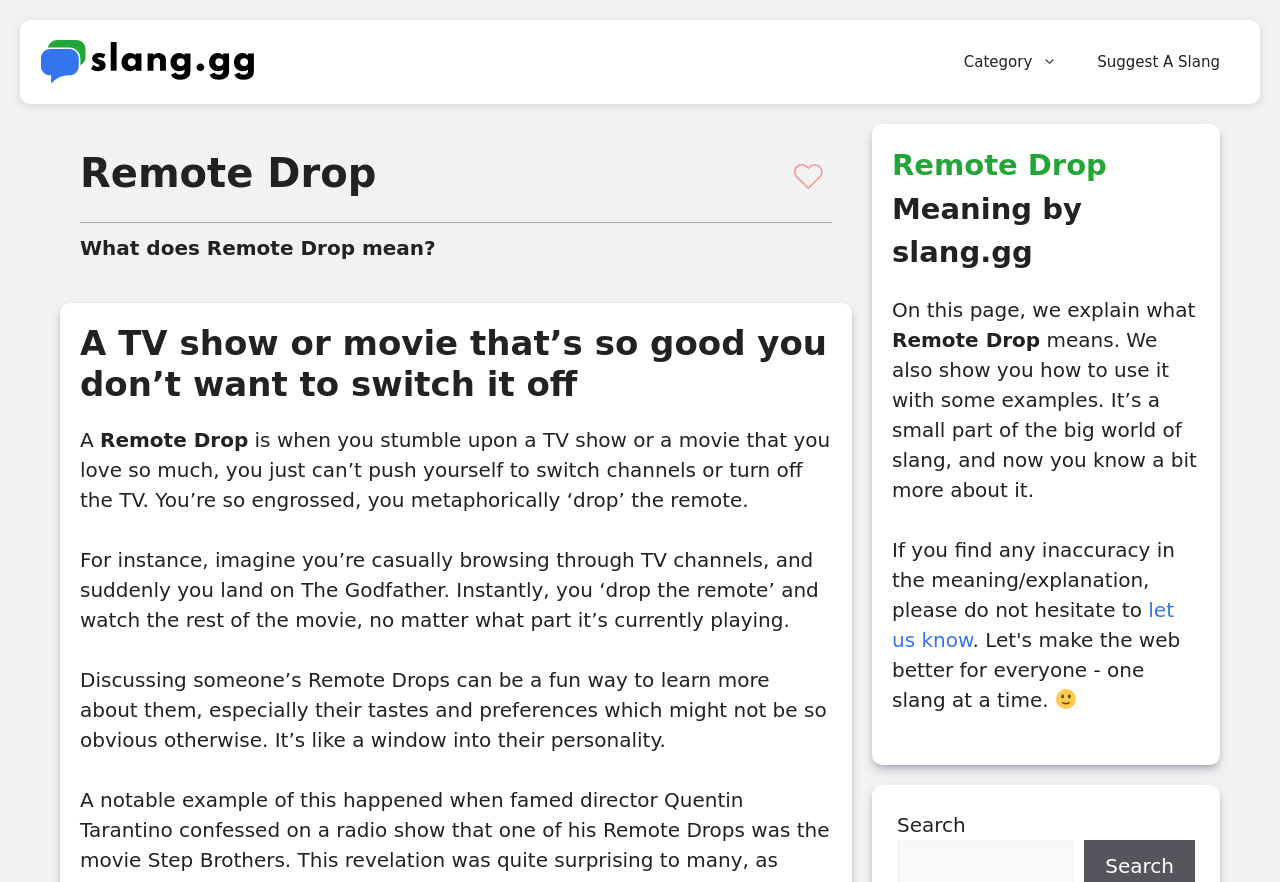Using the webpage screenshot, locate the HTML element that fits the following description and provide its bounding box: "let us know".

[0.697, 0.677, 0.917, 0.739]